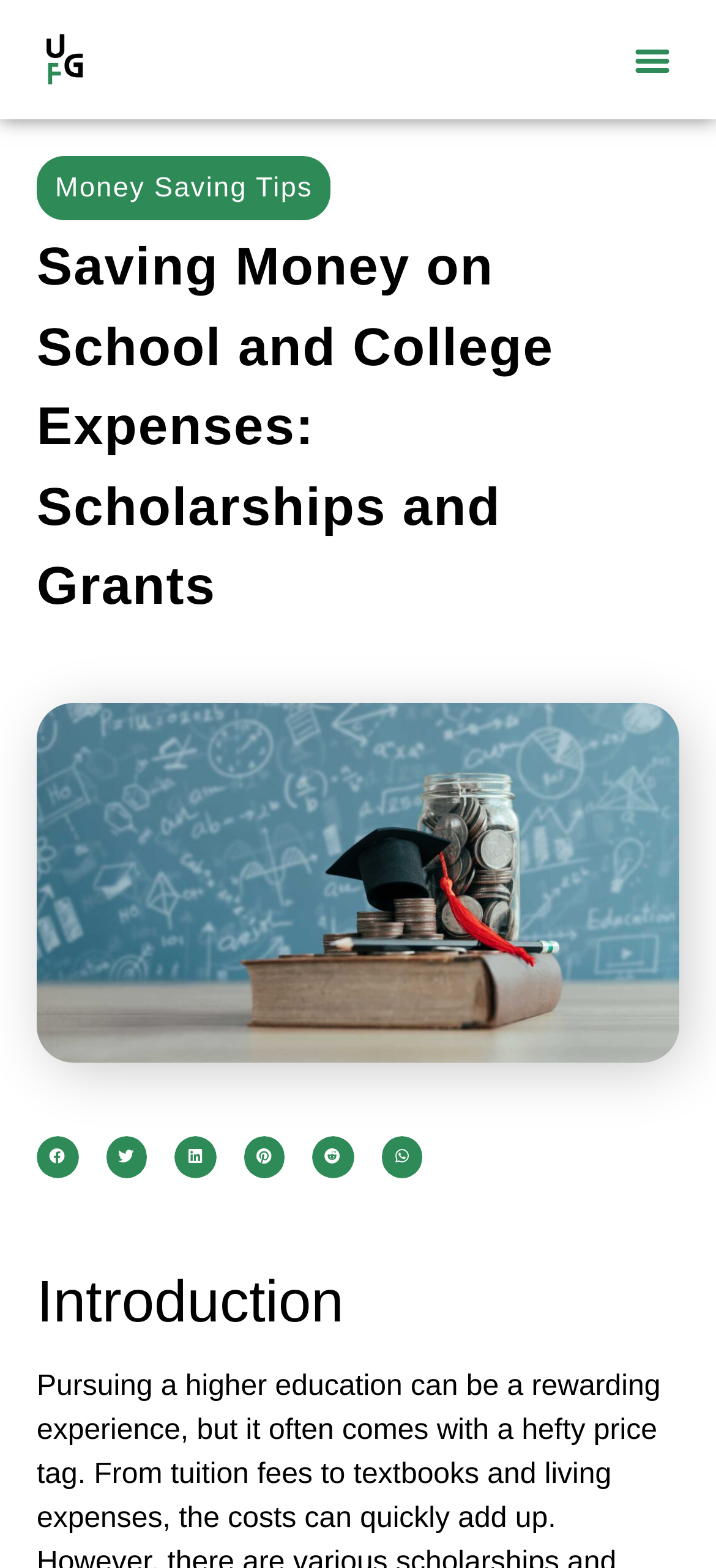Locate the coordinates of the bounding box for the clickable region that fulfills this instruction: "Share on facebook".

[0.051, 0.725, 0.109, 0.751]